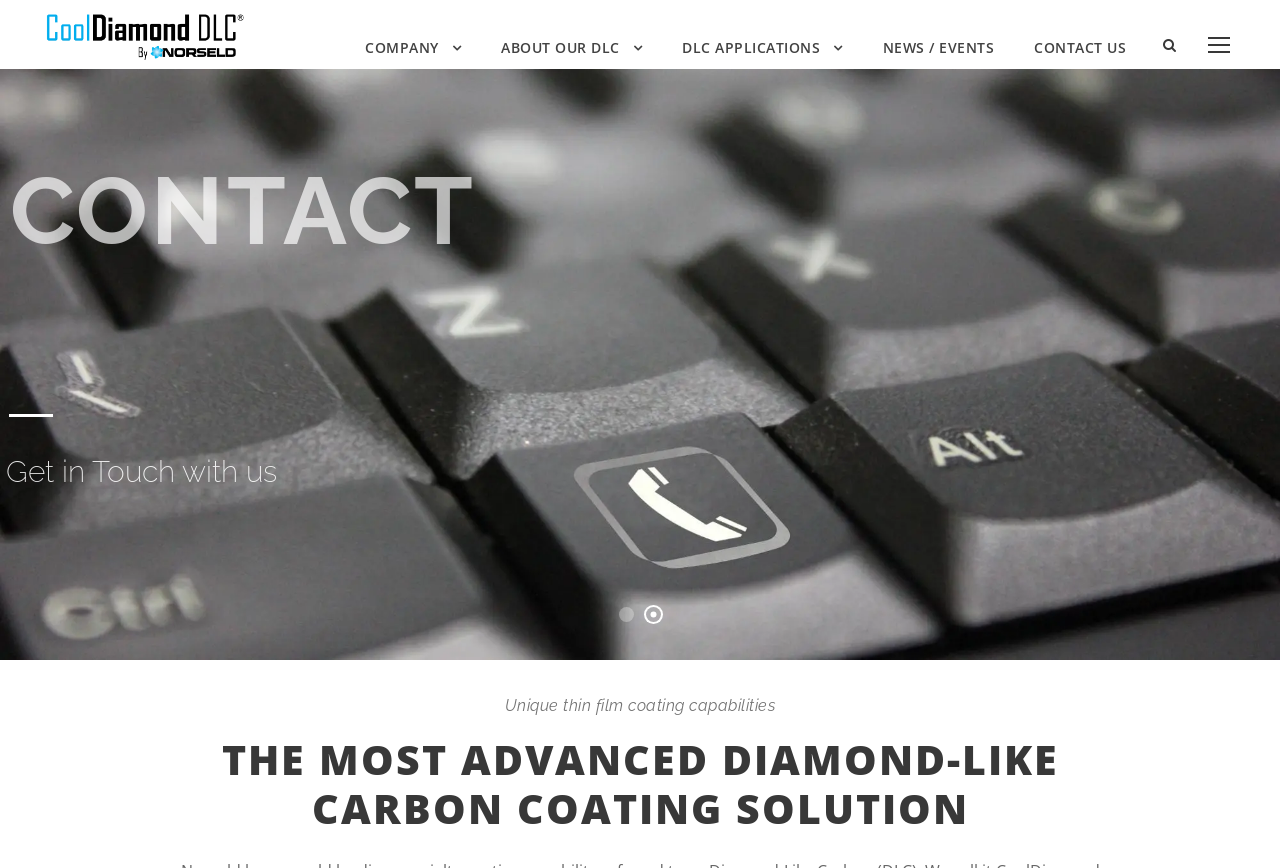How can I get in touch with the company?
Kindly offer a detailed explanation using the data available in the image.

The webpage has a 'CONTACT US' link at the top, which suggests that users can click on it to get in touch with the company.